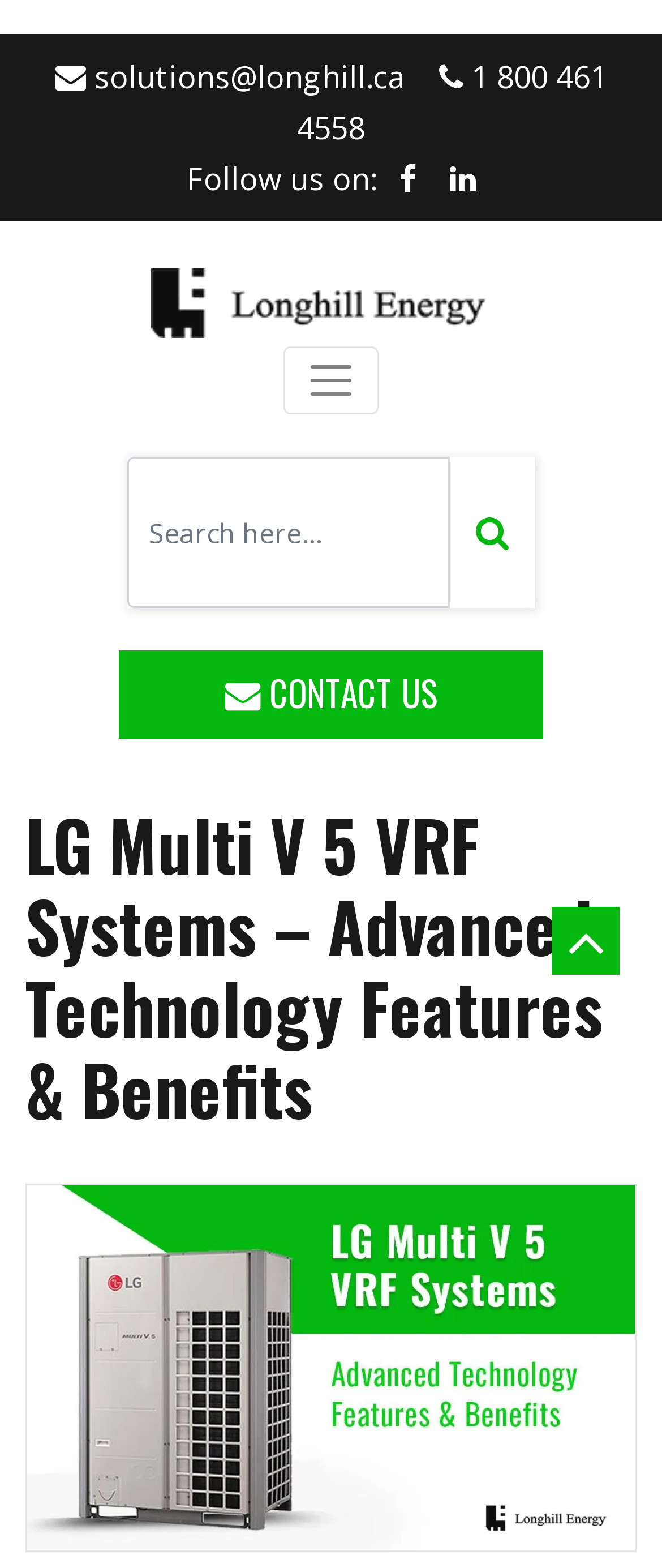What is the name of the VRF system featured on the page?
Answer the question in as much detail as possible.

I found the name of the VRF system by looking at the main content area, where I saw a heading that mentioned 'LG Multi V 5 VRF Systems'.